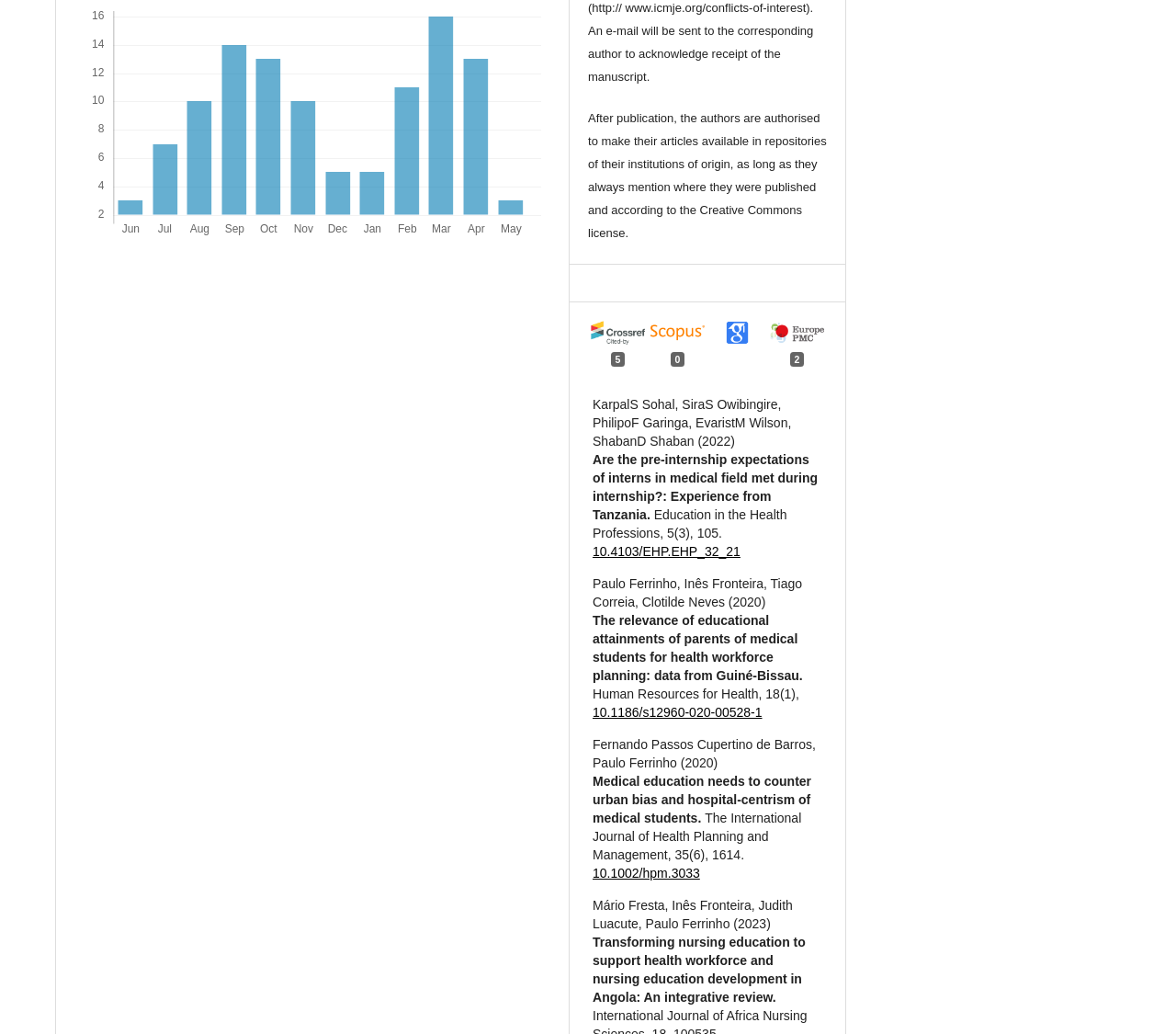Provide a brief response to the question below using one word or phrase:
How many authors are mentioned?

6